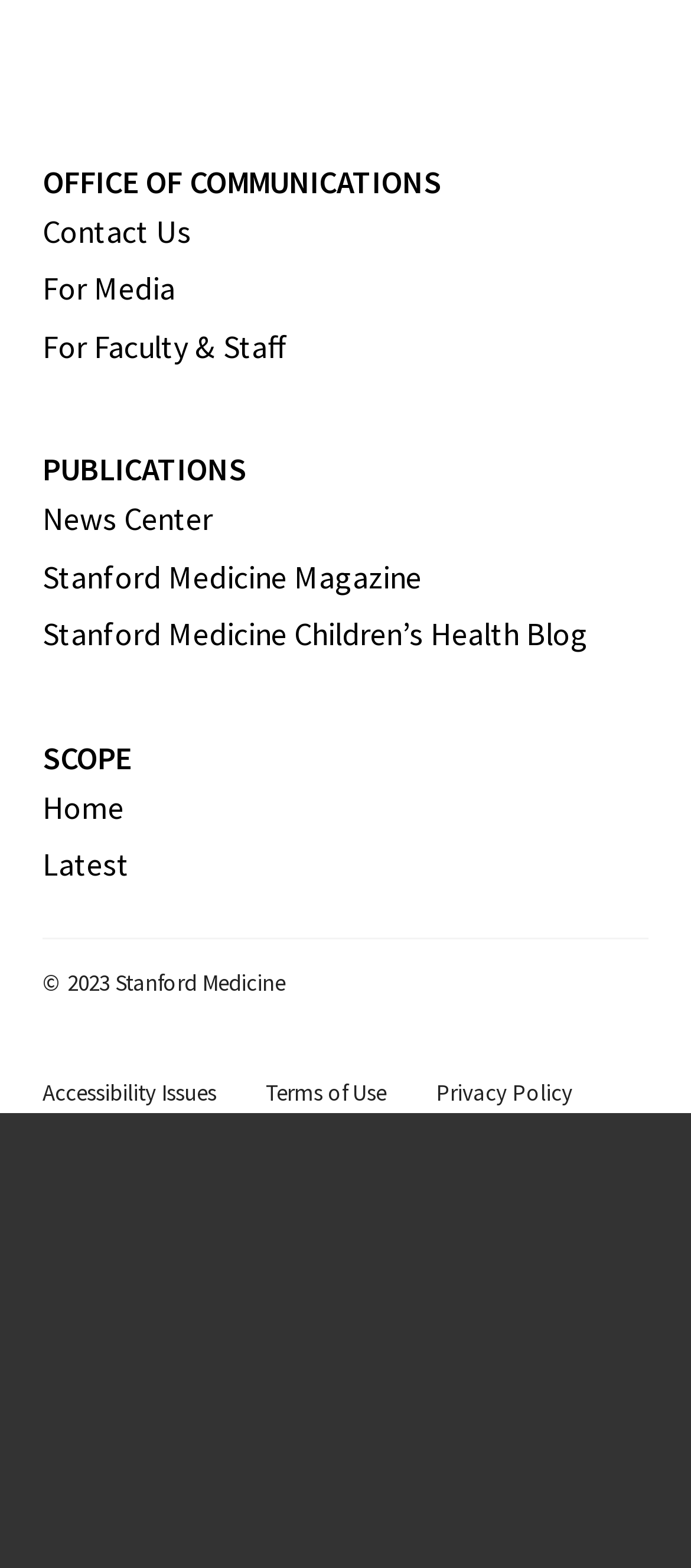Locate the bounding box for the described UI element: "Latest". Ensure the coordinates are four float numbers between 0 and 1, formatted as [left, top, right, bottom].

[0.062, 0.538, 0.187, 0.564]